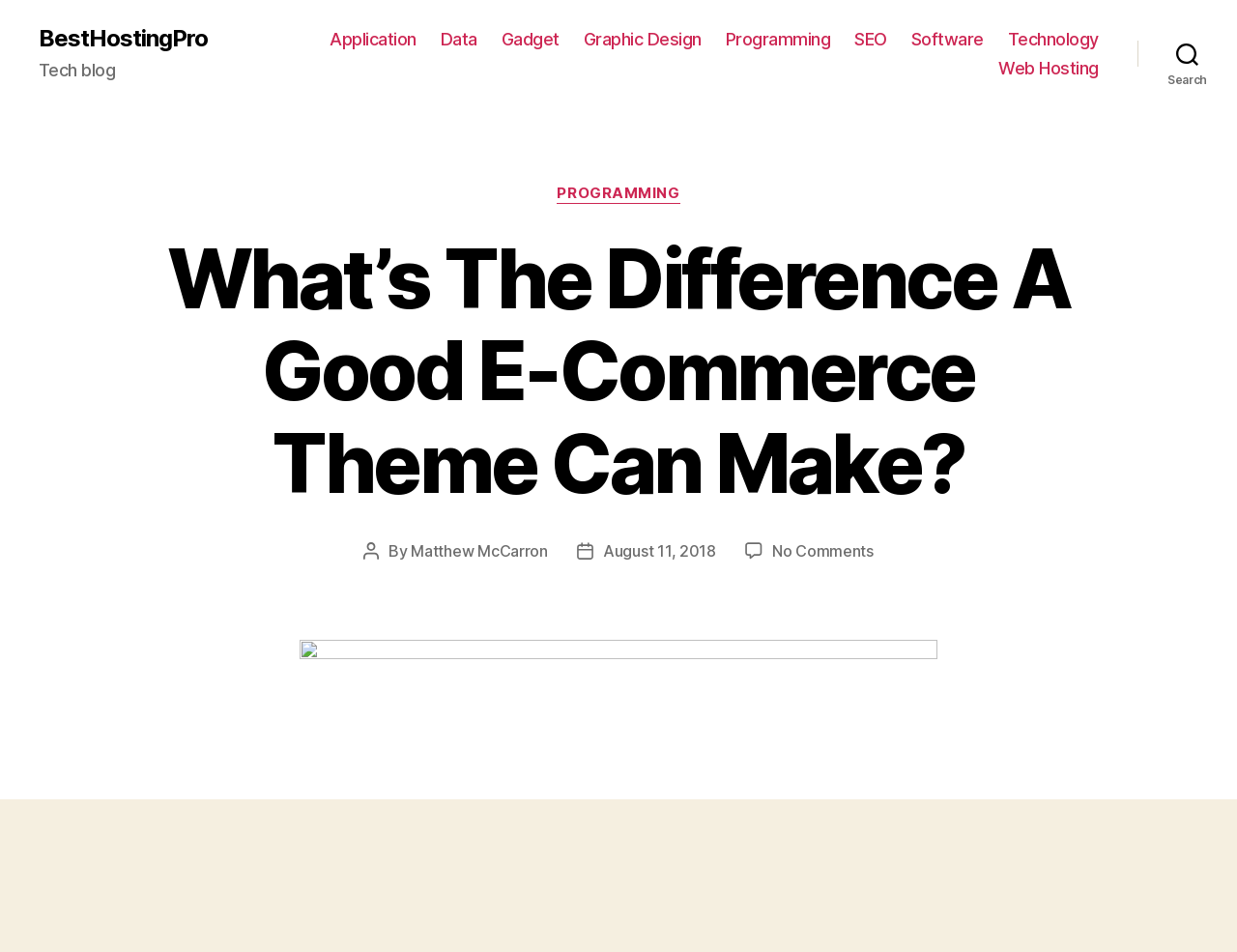Determine the bounding box coordinates for the HTML element described here: "All Tax Accountants".

None